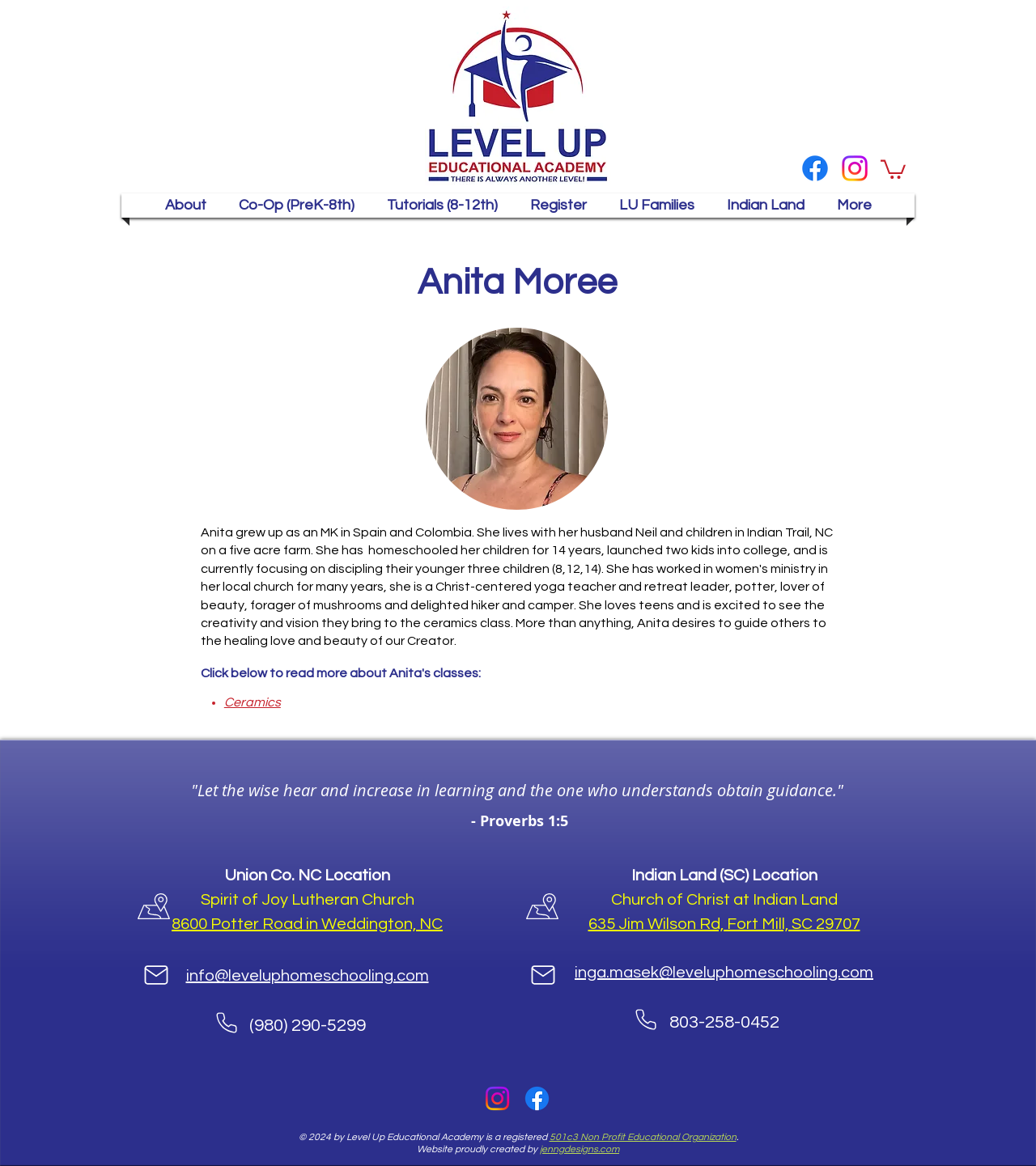Bounding box coordinates are specified in the format (top-left x, top-left y, bottom-right x, bottom-right y). All values are floating point numbers bounded between 0 and 1. Please provide the bounding box coordinate of the region this sentence describes: Winx Club Charmix

None